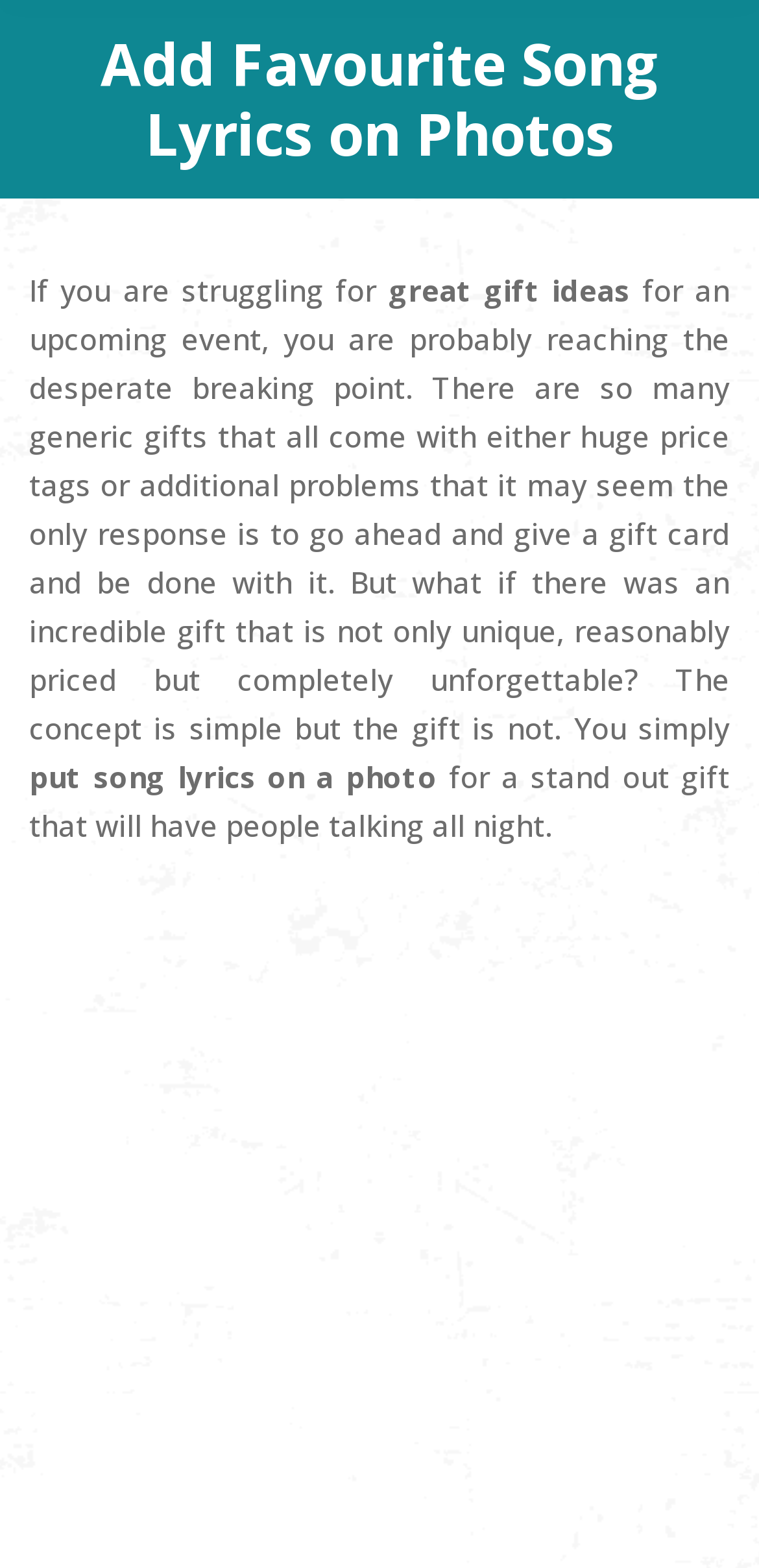Identify the bounding box of the UI element described as follows: "Go to Top". Provide the coordinates as four float numbers in the range of 0 to 1 [left, top, right, bottom].

[0.872, 0.762, 0.974, 0.812]